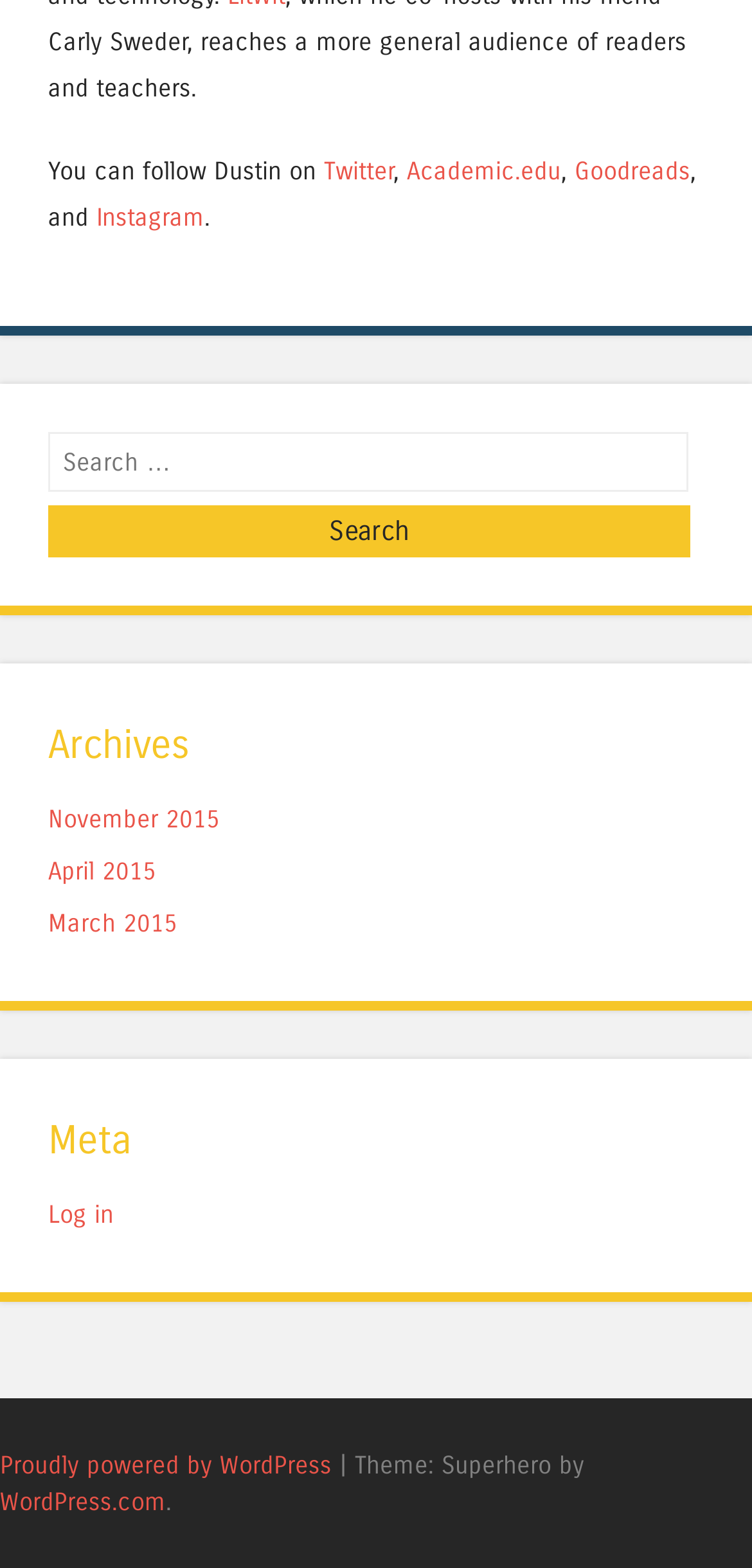Could you provide the bounding box coordinates for the portion of the screen to click to complete this instruction: "Follow on Twitter"?

[0.431, 0.1, 0.523, 0.118]